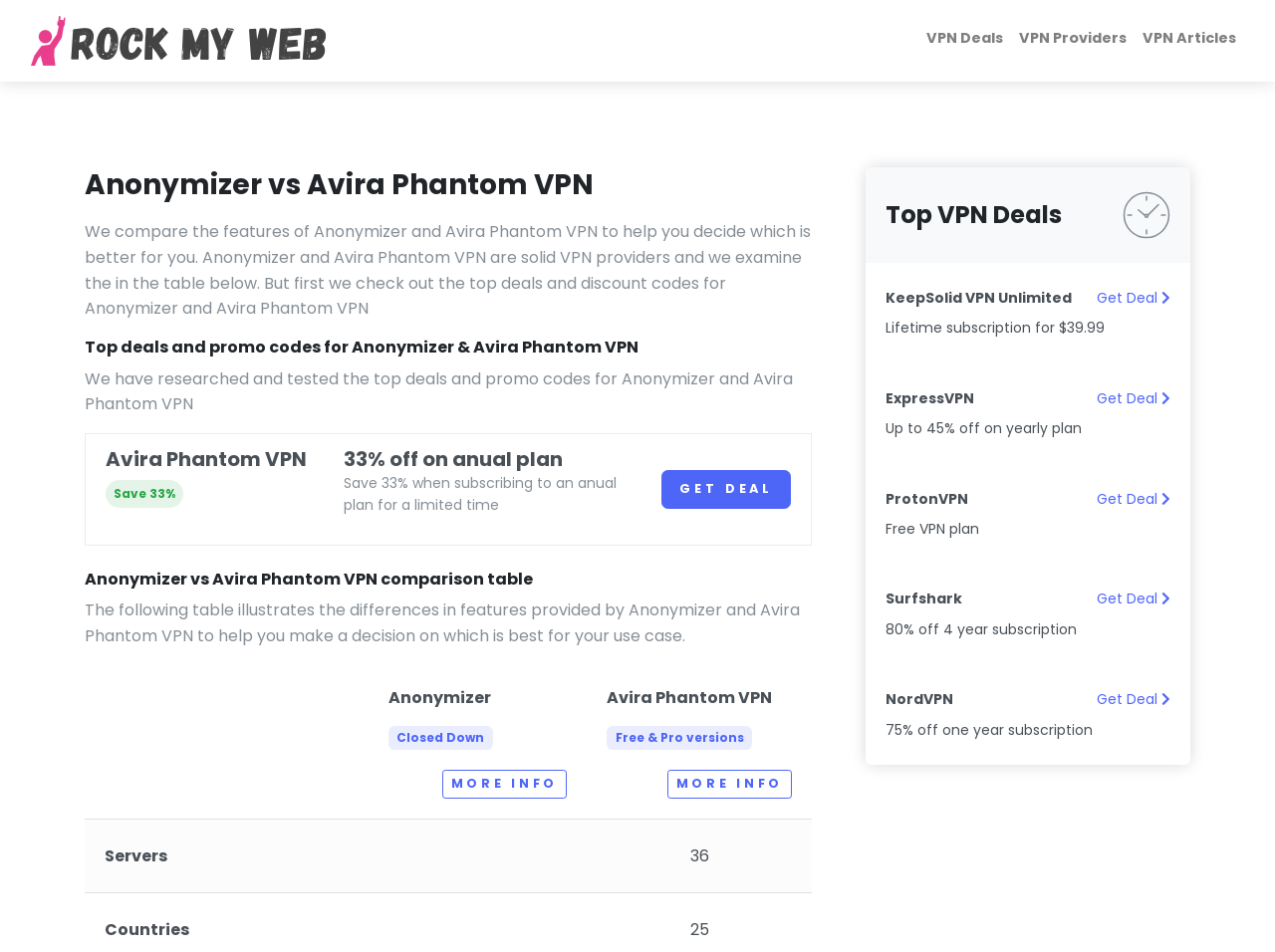Determine the bounding box coordinates of the section I need to click to execute the following instruction: "Compare 'Anonymizer' and 'Avira Phantom VPN'". Provide the coordinates as four float numbers between 0 and 1, i.e., [left, top, right, bottom].

[0.066, 0.598, 0.637, 0.62]